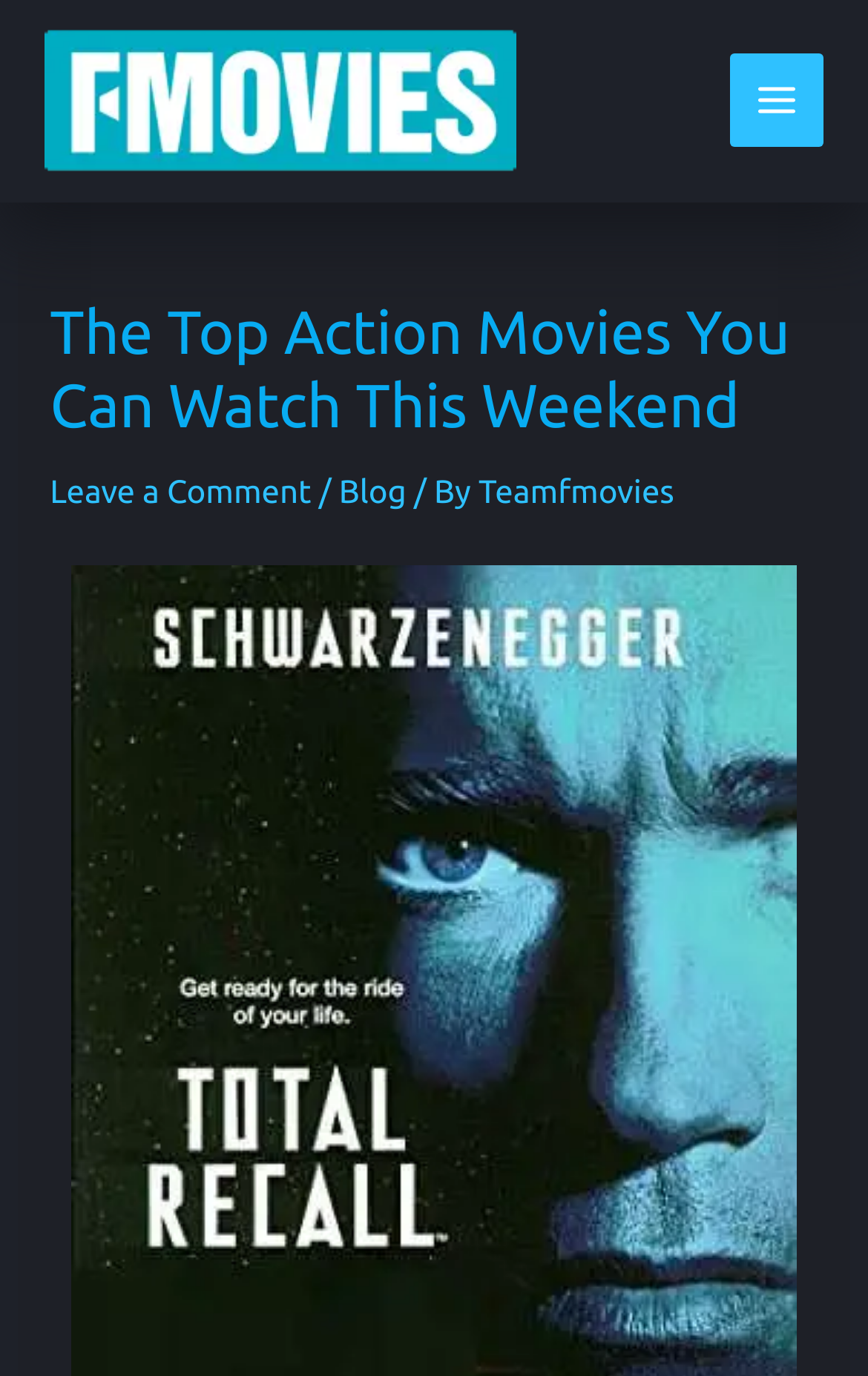Identify and extract the main heading of the webpage.

The Top Action Movies You Can Watch This Weekend 